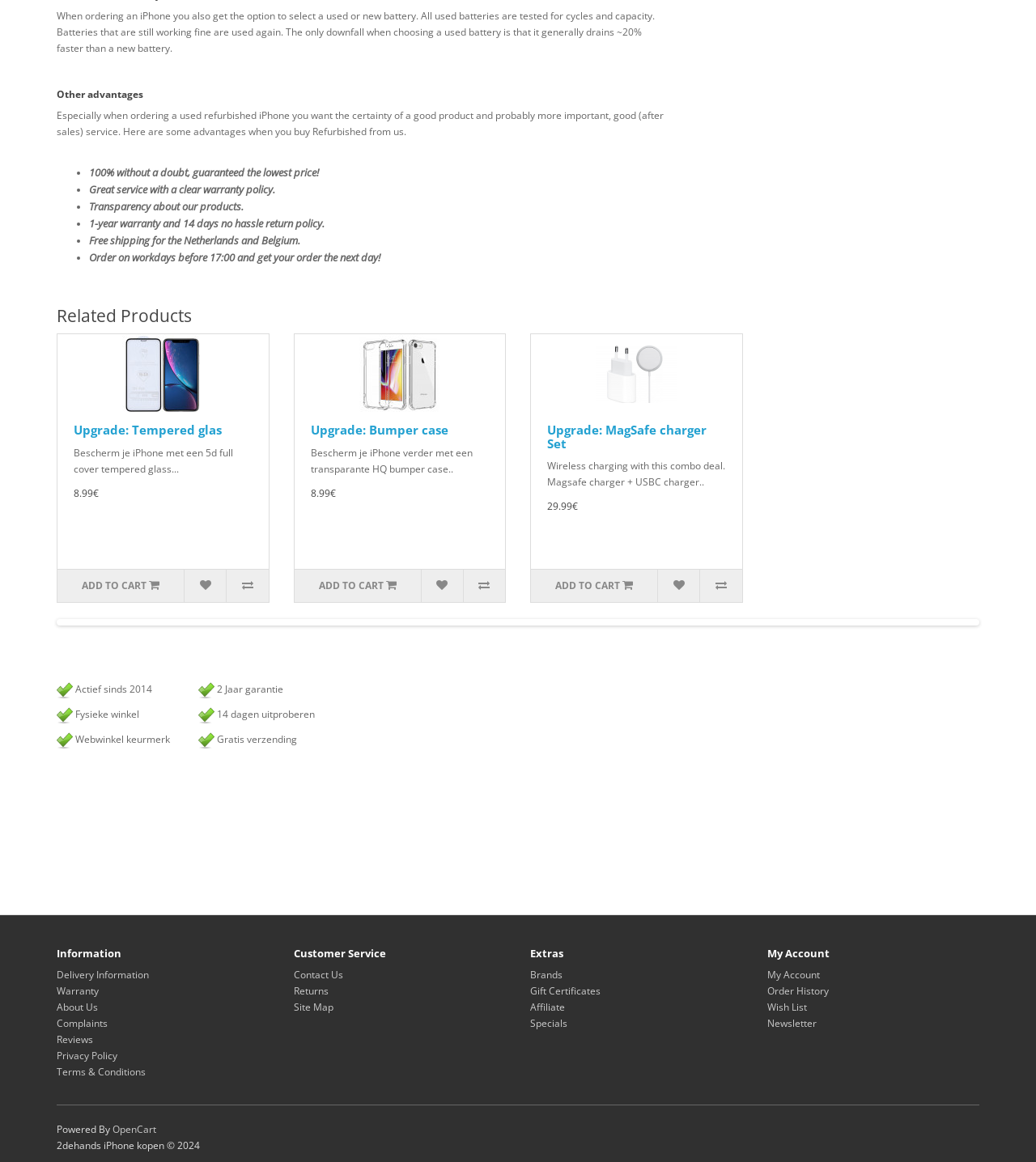Please specify the coordinates of the bounding box for the element that should be clicked to carry out this instruction: "Click on the 'ADD TO CART' button for the 'Upgrade: Tempered glas' product". The coordinates must be four float numbers between 0 and 1, formatted as [left, top, right, bottom].

[0.055, 0.49, 0.178, 0.518]